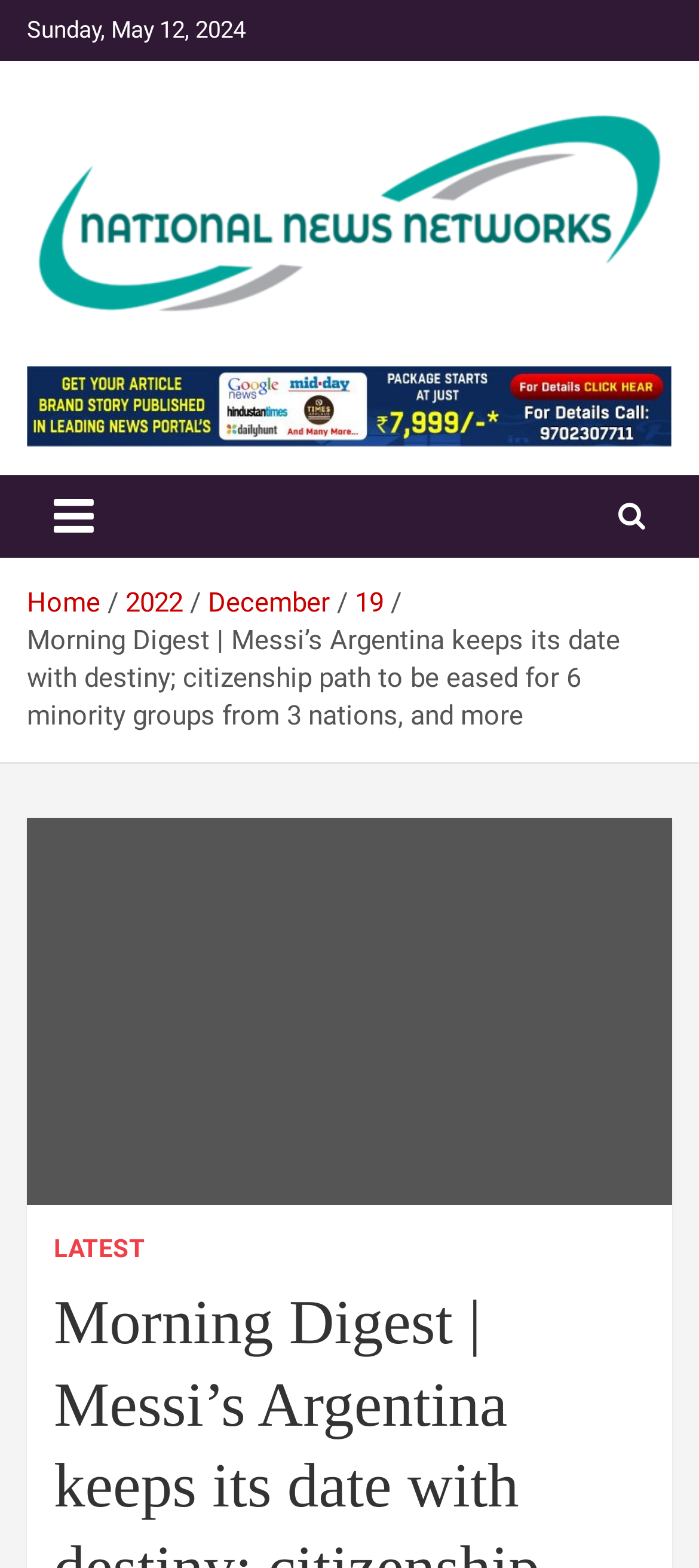Answer this question in one word or a short phrase: Is the navigation menu expanded?

No